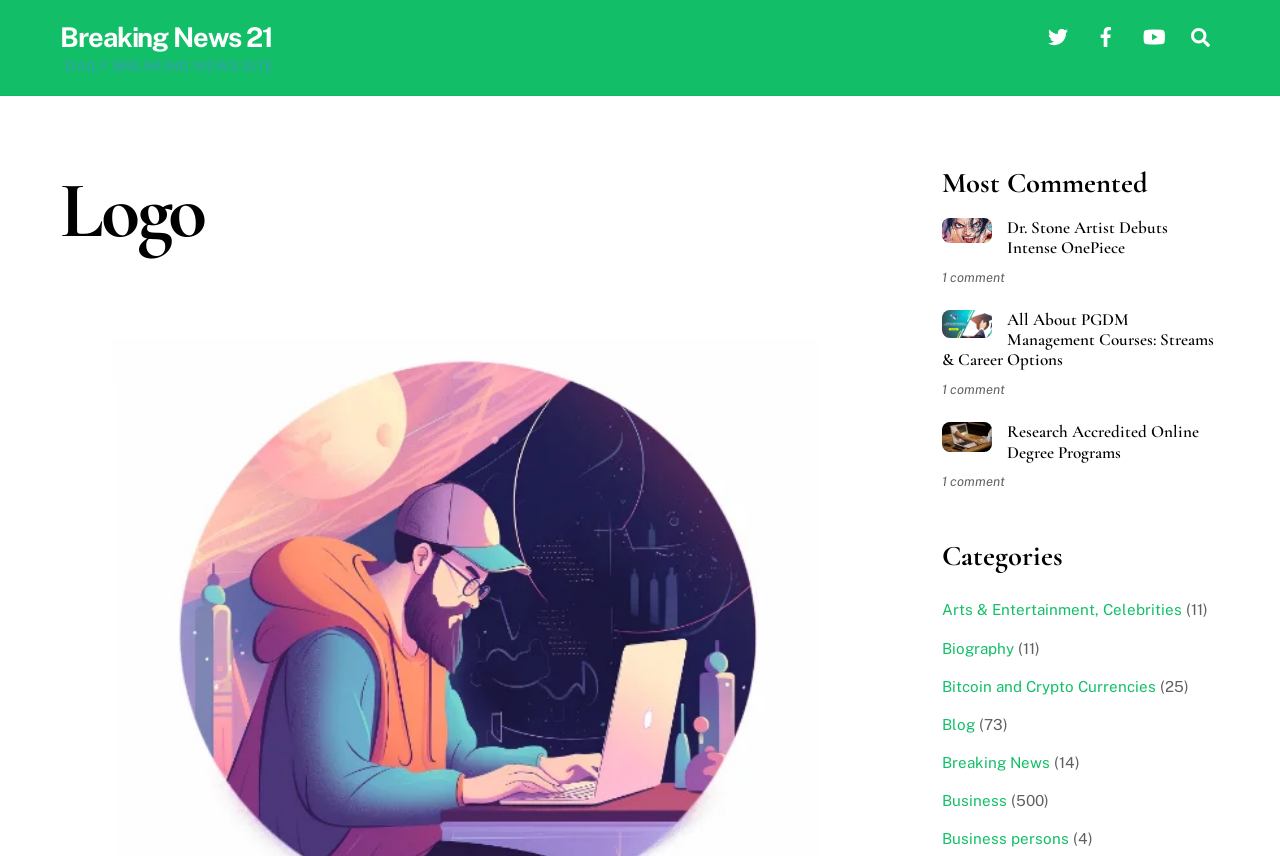Determine the coordinates of the bounding box that should be clicked to complete the instruction: "Search for something". The coordinates should be represented by four float numbers between 0 and 1: [left, top, right, bottom].

[0.923, 0.019, 0.953, 0.066]